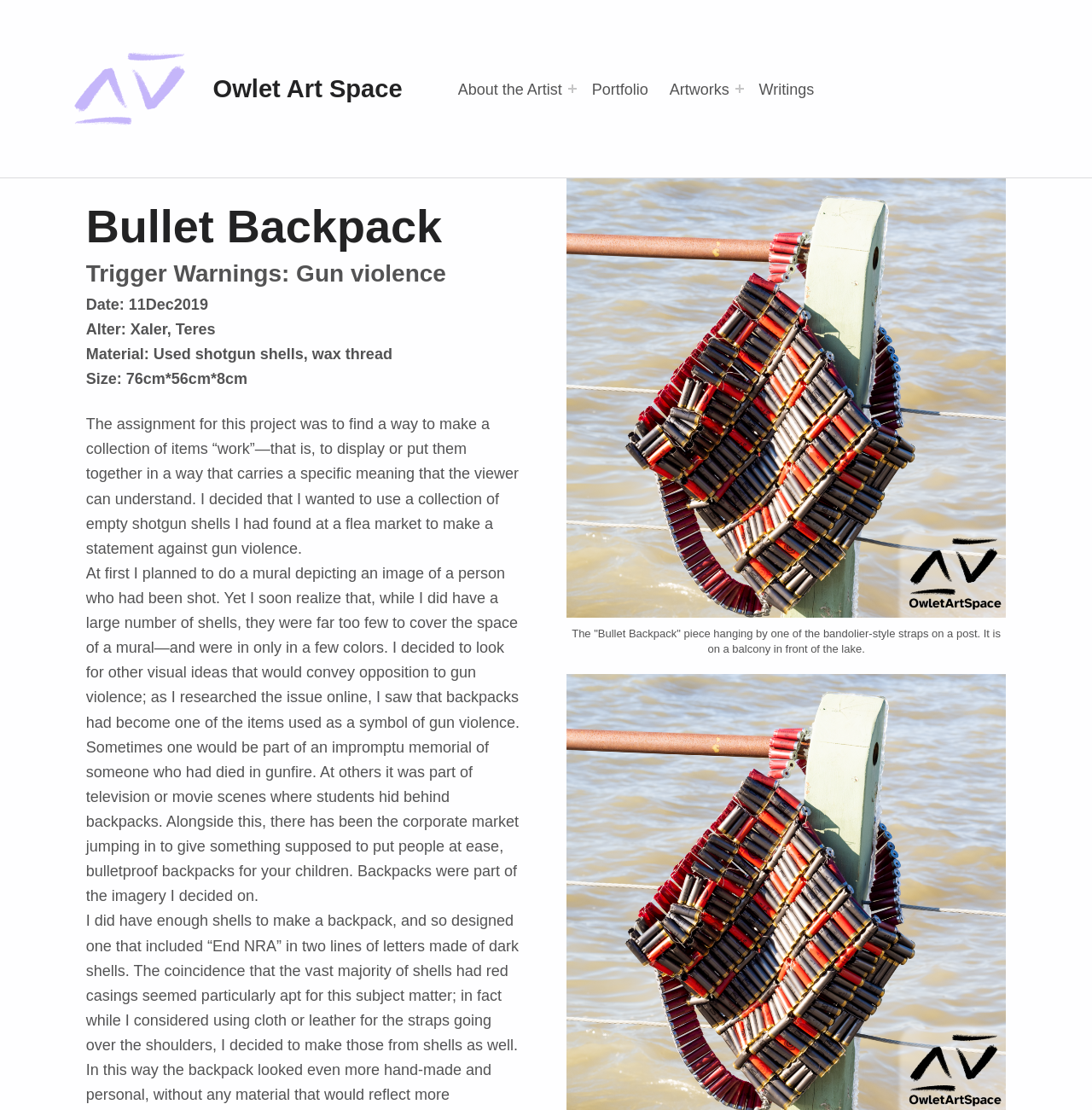Determine the bounding box of the UI element mentioned here: "Artworks". The coordinates must be in the format [left, top, right, bottom] with values ranging from 0 to 1.

[0.608, 0.06, 0.673, 0.101]